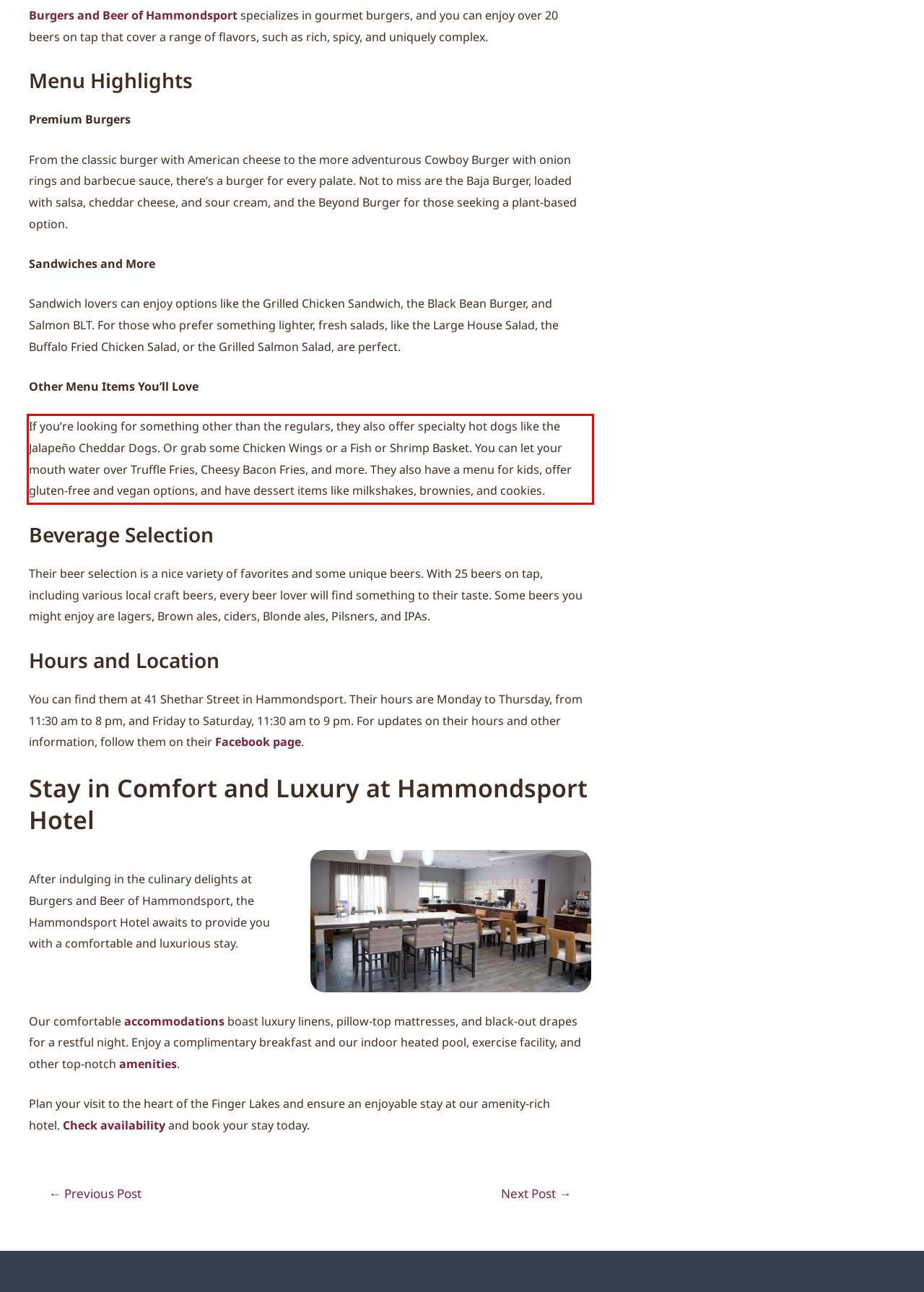Look at the screenshot of the webpage, locate the red rectangle bounding box, and generate the text content that it contains.

If you’re looking for something other than the regulars, they also offer specialty hot dogs like the Jalapeño Cheddar Dogs. Or grab some Chicken Wings or a Fish or Shrimp Basket. You can let your mouth water over Truffle Fries, Cheesy Bacon Fries, and more. They also have a menu for kids, offer gluten-free and vegan options, and have dessert items like milkshakes, brownies, and cookies.